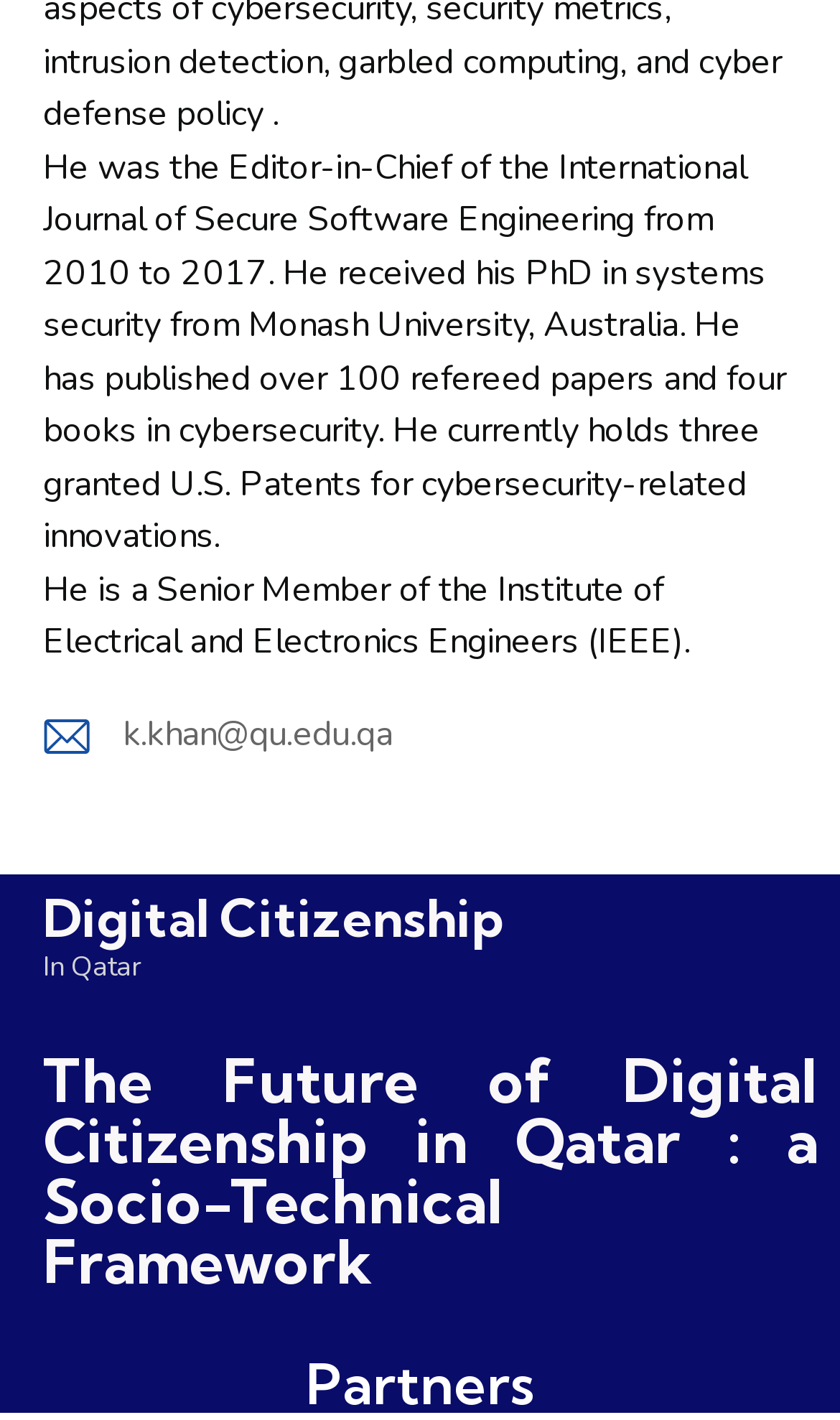Given the description of the UI element: "k.khan@qu.edu.qa", predict the bounding box coordinates in the form of [left, top, right, bottom], with each value being a float between 0 and 1.

[0.146, 0.501, 0.468, 0.54]